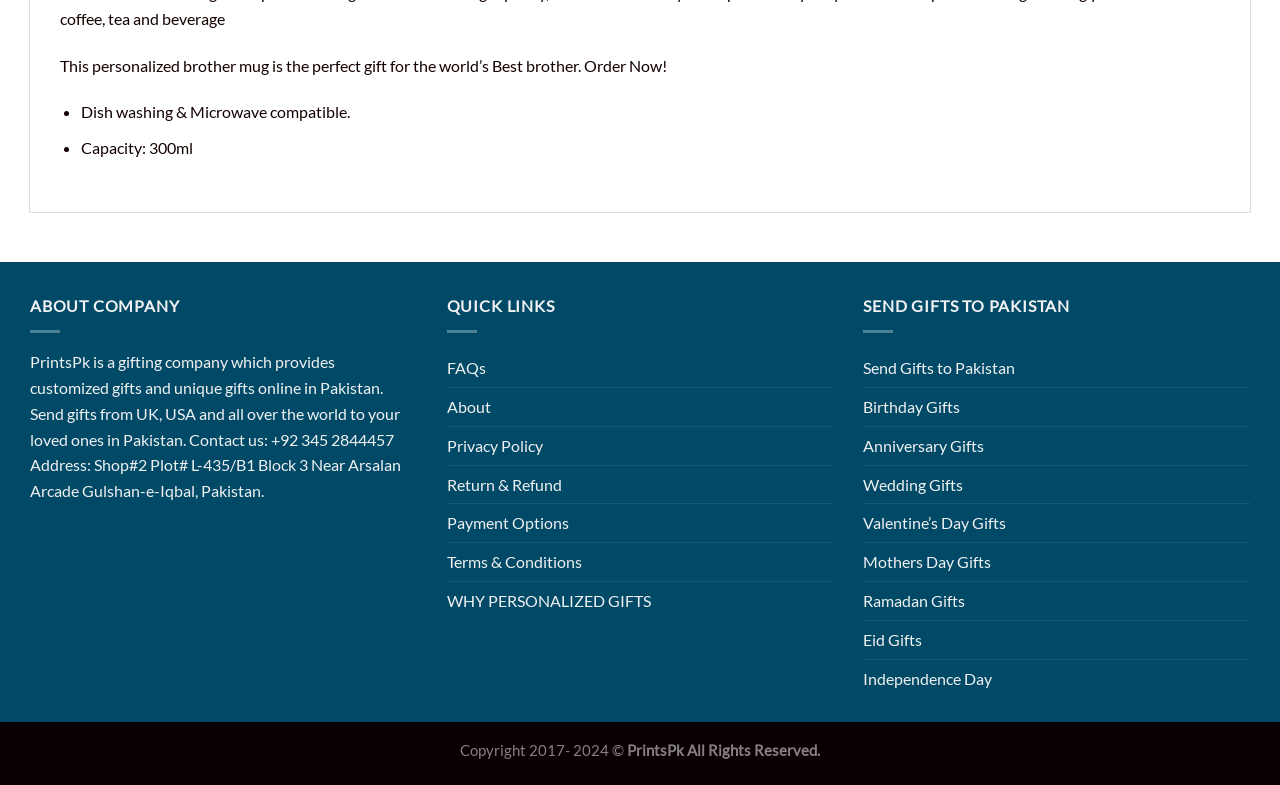What is the theme of the gifts mentioned on the webpage?
Based on the image, answer the question with as much detail as possible.

The webpage mentions various occasion-based gifts such as birthday, anniversary, wedding, Valentine's Day, Mother's Day, Ramadan, Eid, and Independence Day, indicating that the theme of the gifts is occasions.